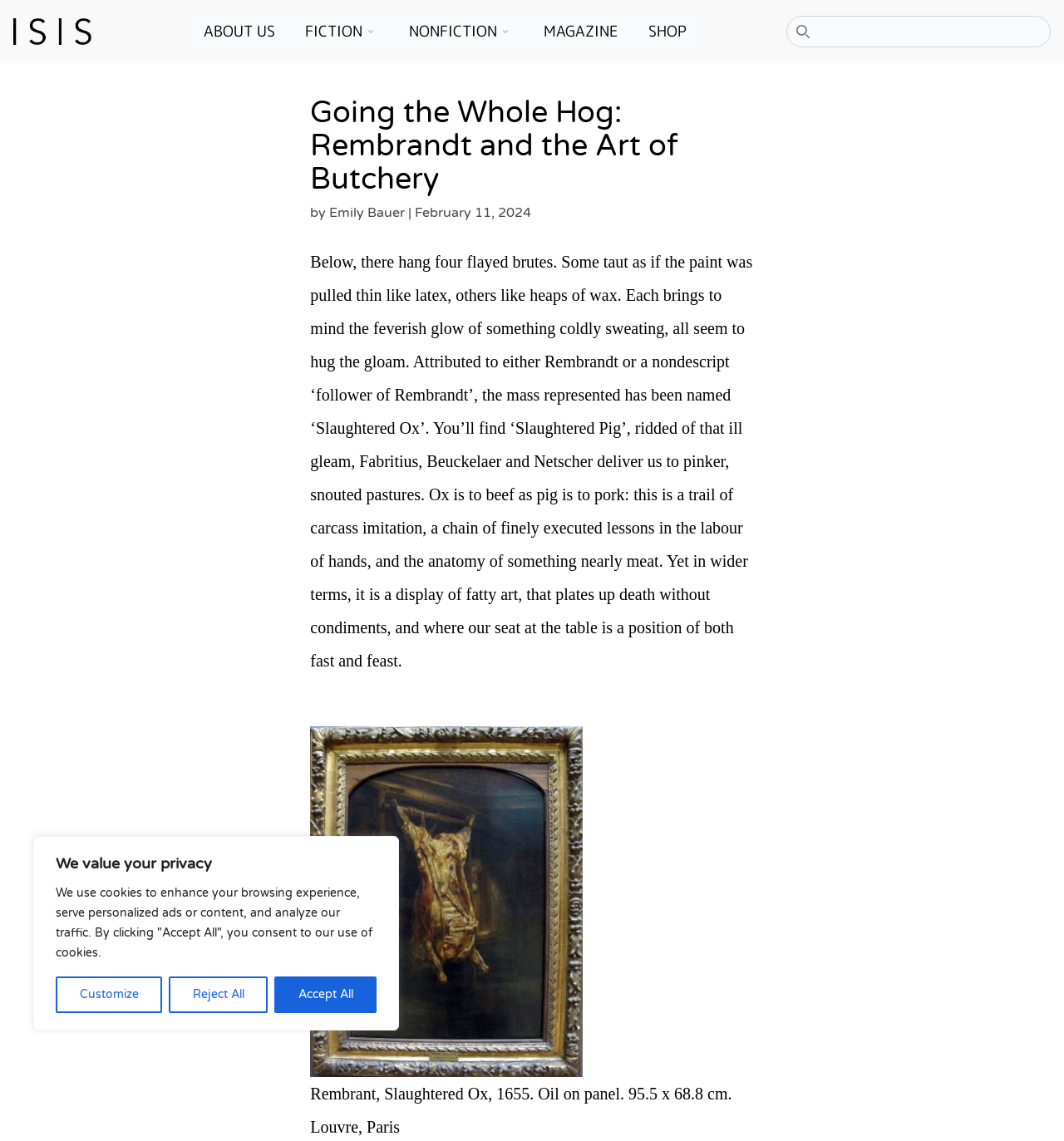Analyze the image and provide a detailed answer to the question: What is the subject of the artwork described?

The subject of the artwork described is 'Slaughtered Ox' as mentioned in the text 'Attributed to either Rembrandt or a nondescript ‘follower of Rembrandt’, the mass represented has been named ‘Slaughtered Ox’.